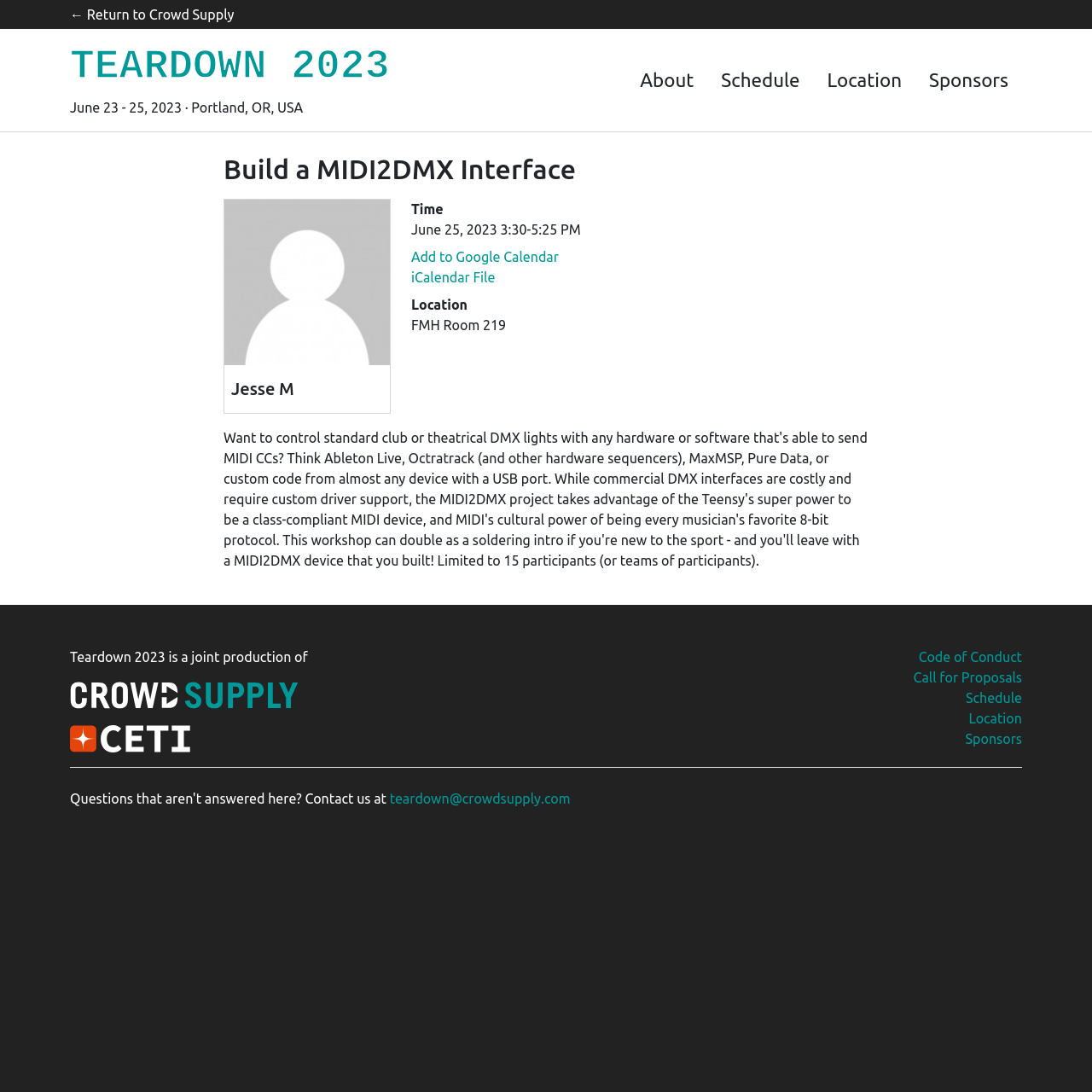Please identify the bounding box coordinates of the element on the webpage that should be clicked to follow this instruction: "learn about Teardown 2023". The bounding box coordinates should be given as four float numbers between 0 and 1, formatted as [left, top, right, bottom].

[0.064, 0.04, 0.357, 0.082]